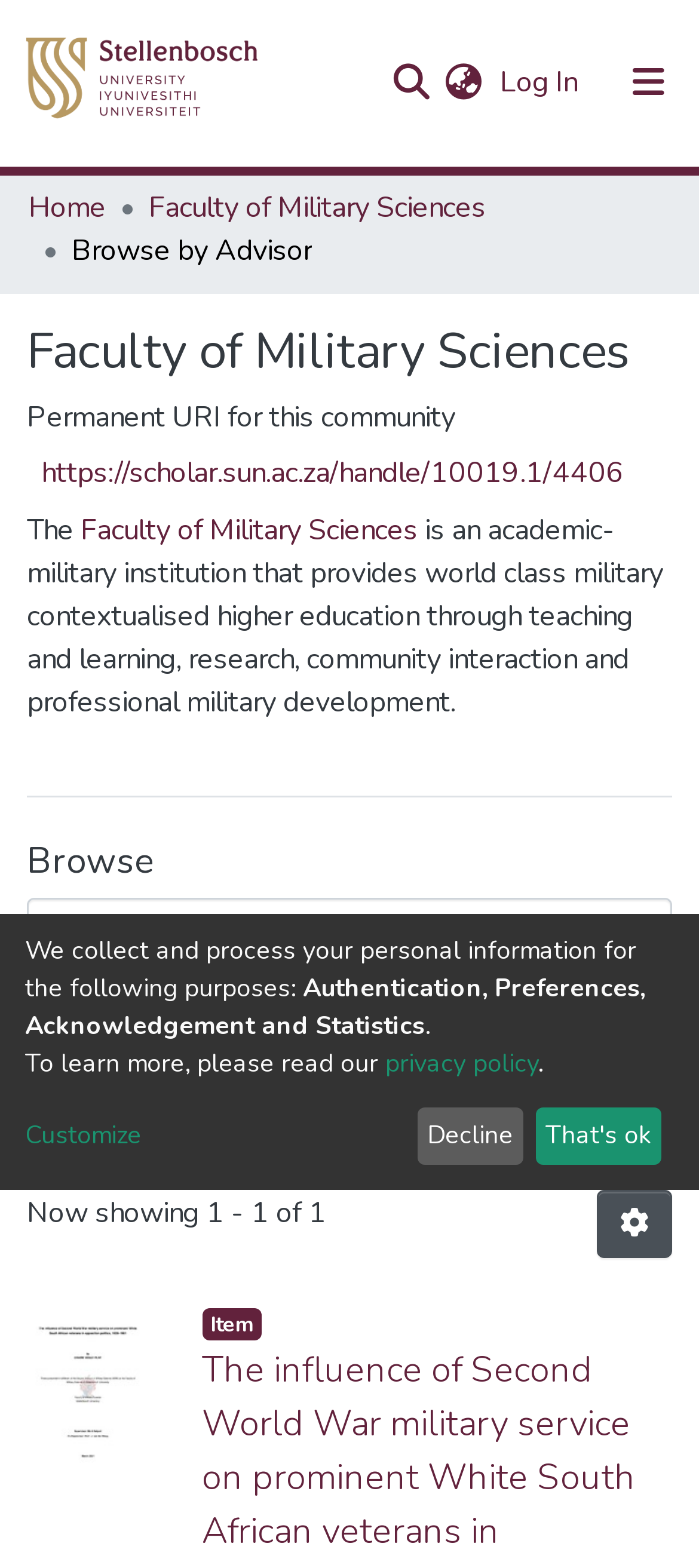Respond to the following question using a concise word or phrase: 
How many items are being shown?

1